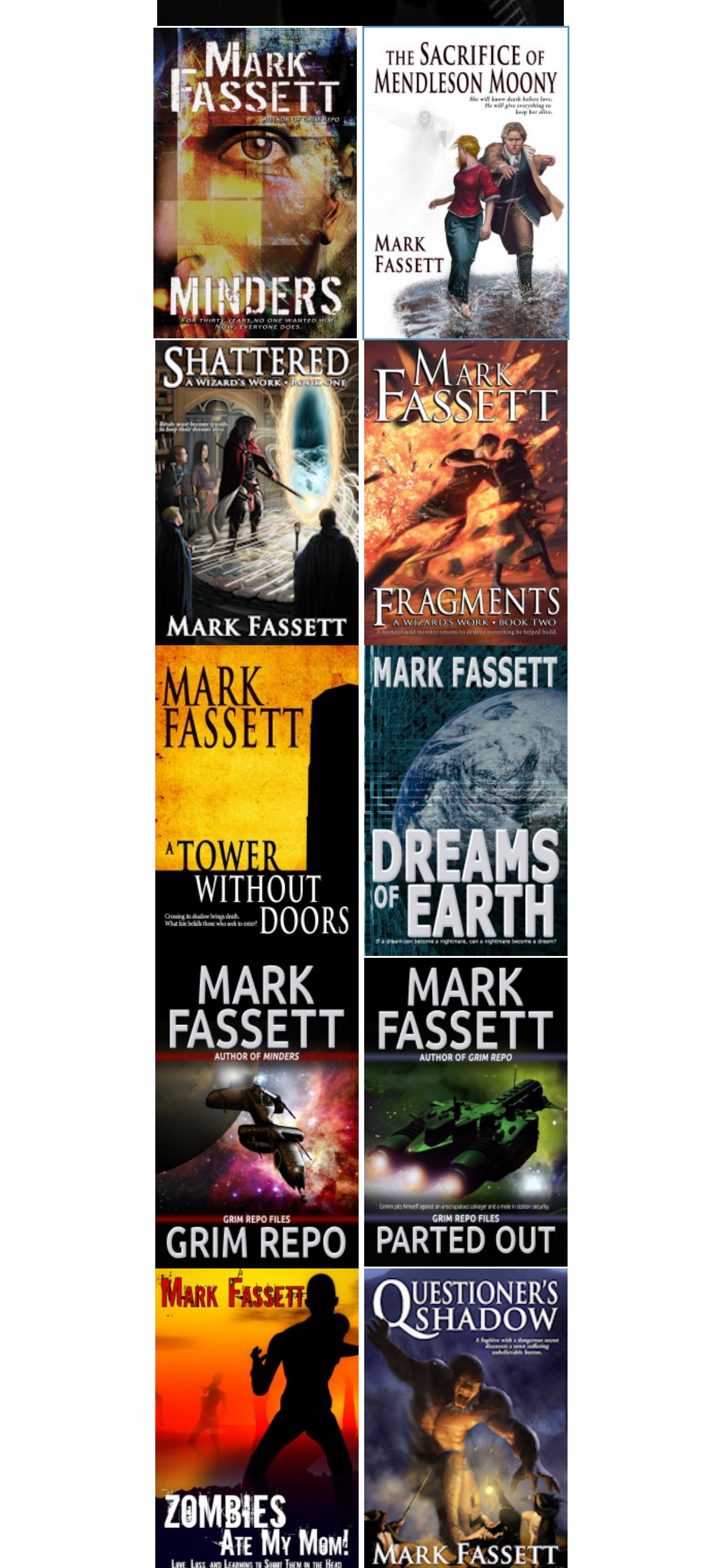Please analyze the image and provide a thorough answer to the question:
What is the title of the top-left book?

I looked at the link element with the top-most y-coordinate (0.104) and found that it has the text content 'The Sacrifice of Mendleson Moony', which is likely to be the title of the top-left book.